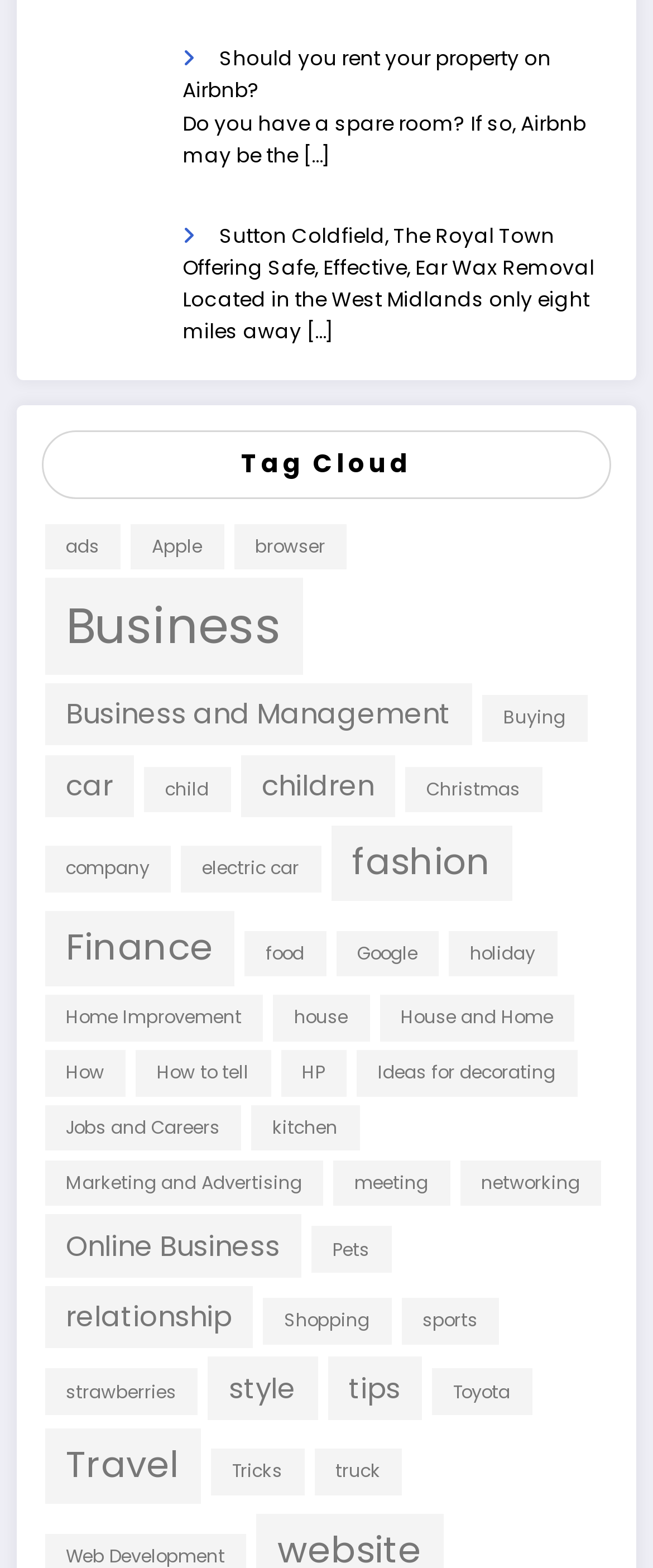Please determine the bounding box coordinates of the section I need to click to accomplish this instruction: "Read about 'Travel'".

[0.068, 0.911, 0.308, 0.959]